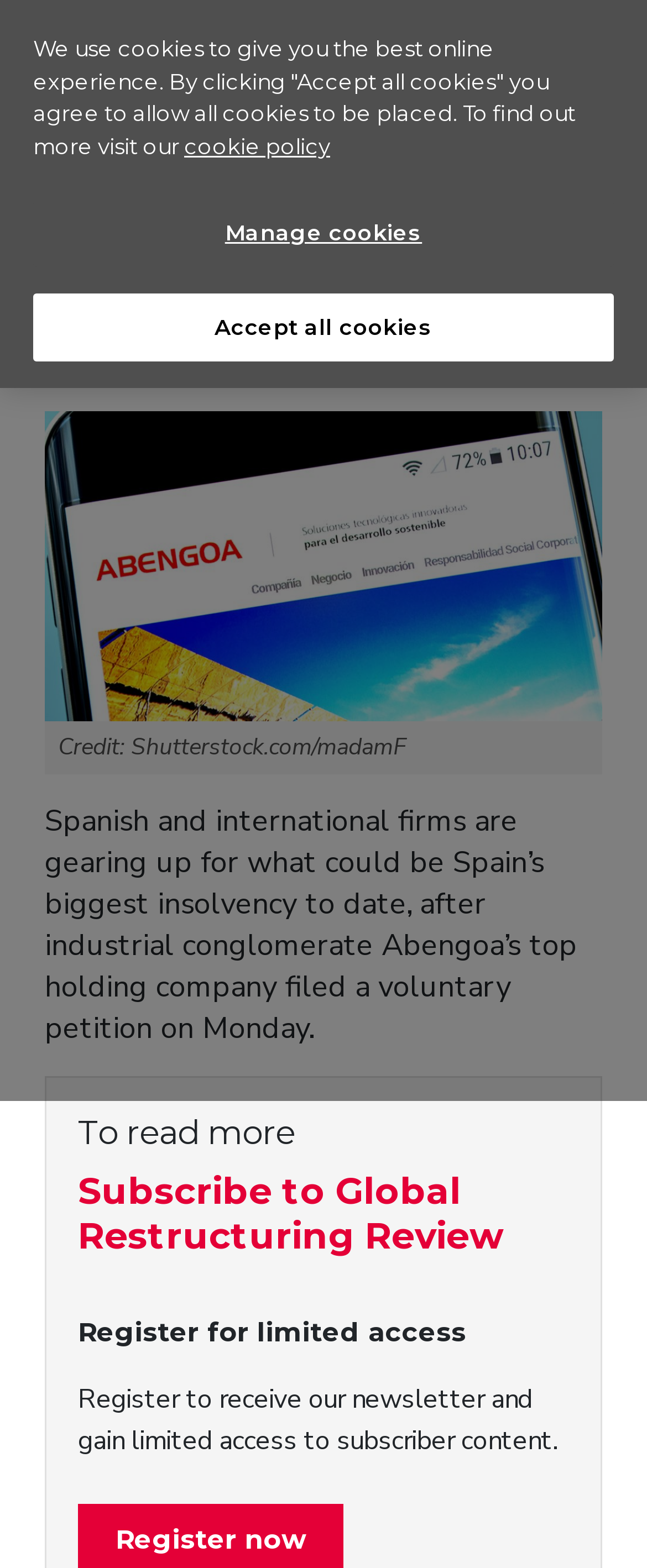Determine the bounding box coordinates of the element that should be clicked to execute the following command: "Read the news".

[0.237, 0.071, 0.324, 0.087]